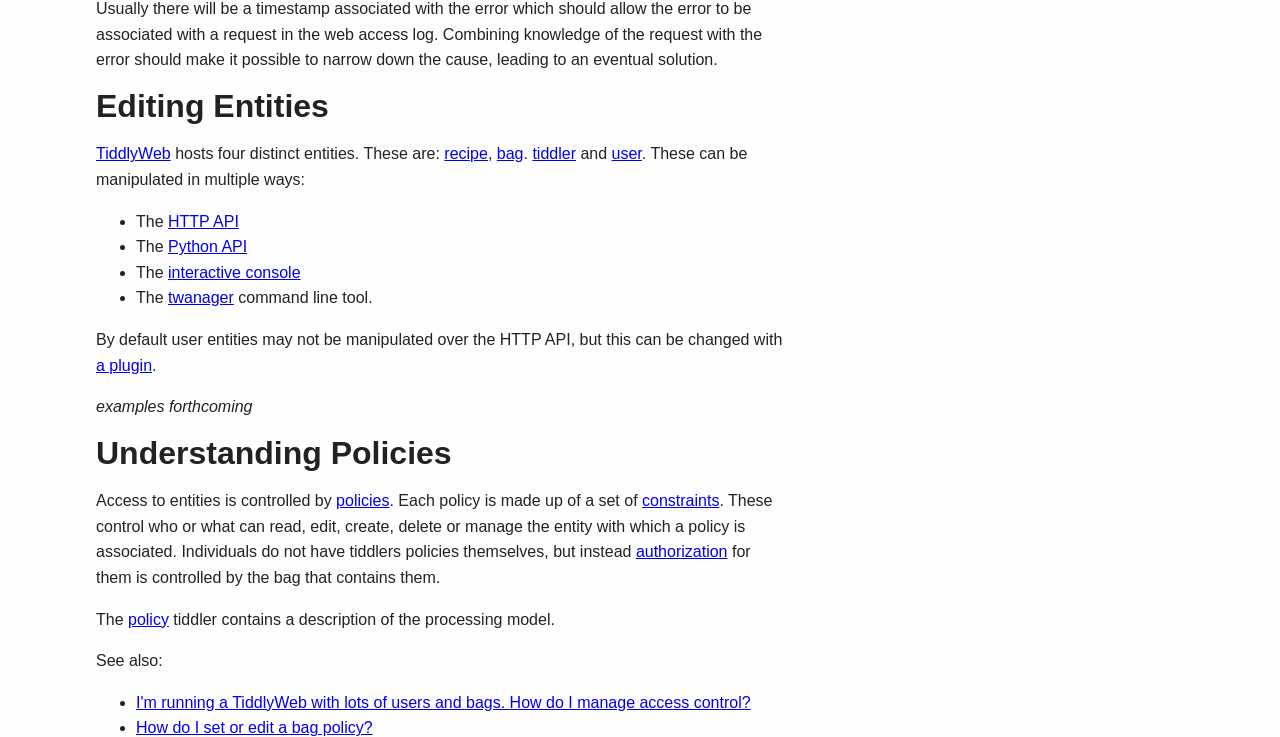Show the bounding box coordinates of the element that should be clicked to complete the task: "Read more about 'policies'".

[0.263, 0.668, 0.304, 0.691]